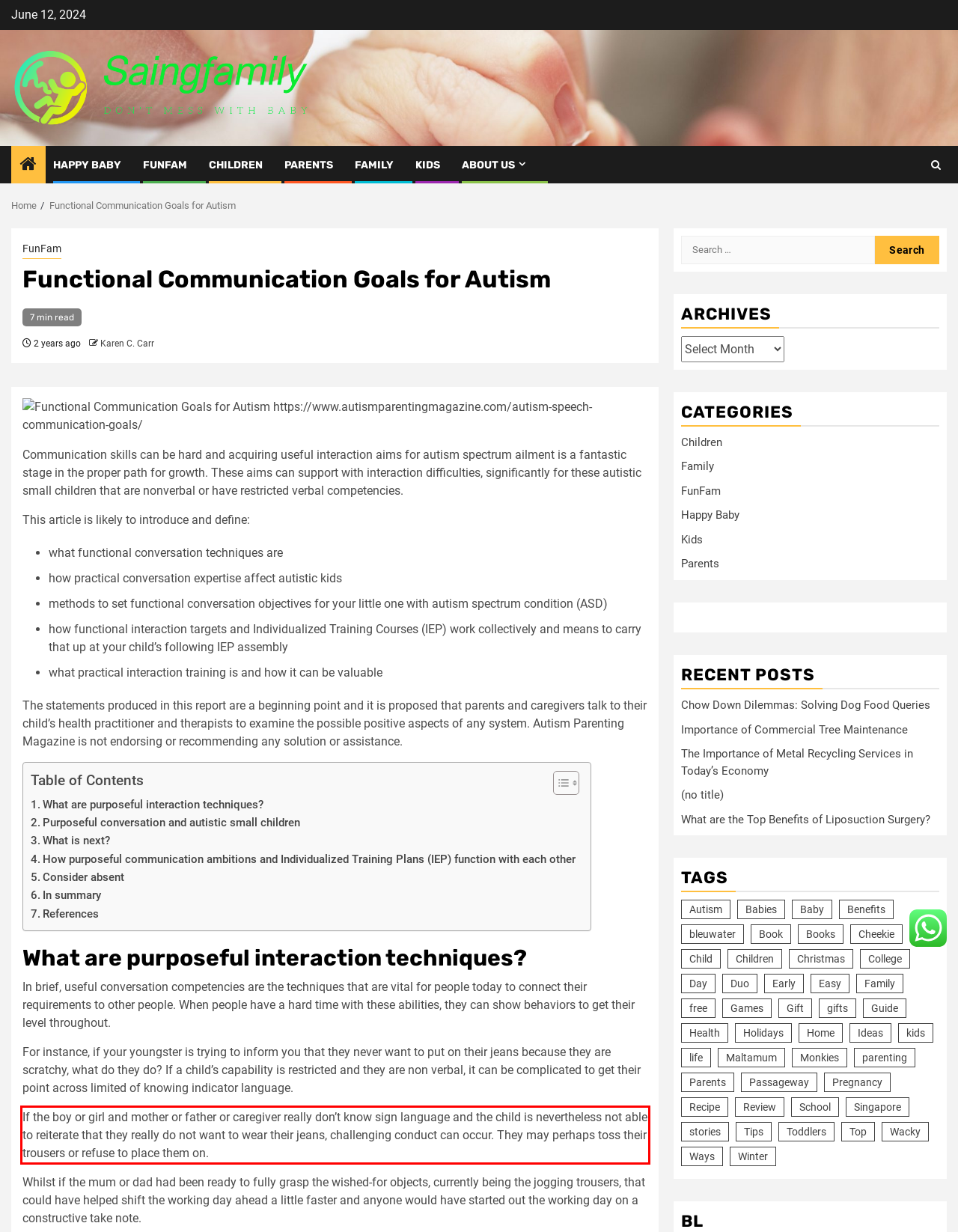Please examine the screenshot of the webpage and read the text present within the red rectangle bounding box.

If the boy or girl and mother or father or caregiver really don’t know sign language and the child is nevertheless not able to reiterate that they really do not want to wear their jeans, challenging conduct can occur. They may perhaps toss their trousers or refuse to place them on.